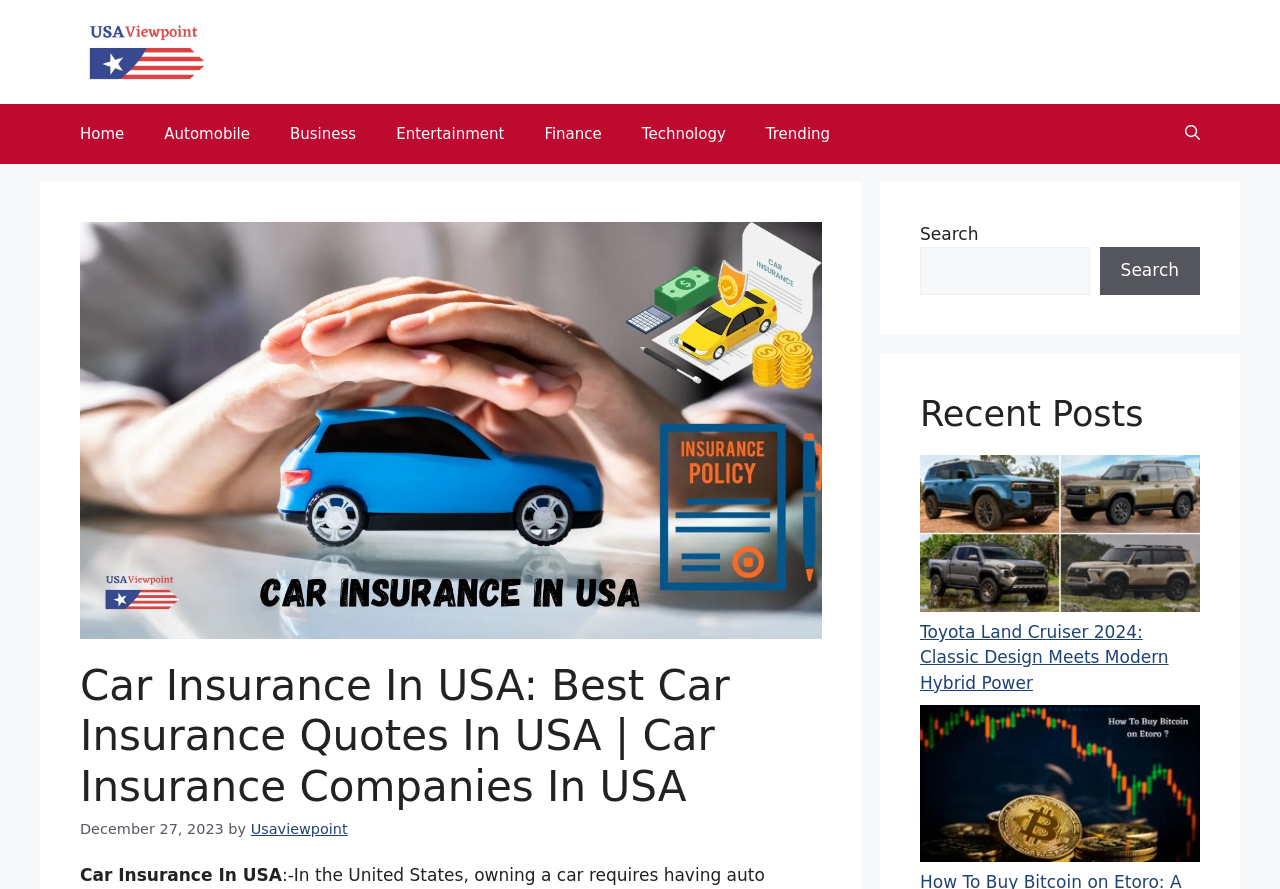Please analyze the image and provide a thorough answer to the question:
What is the topic of the main article?

The main article's topic can be determined by reading the heading, which states 'Car Insurance In USA: Best Car Insurance Quotes In USA | Car Insurance Companies In USA'.